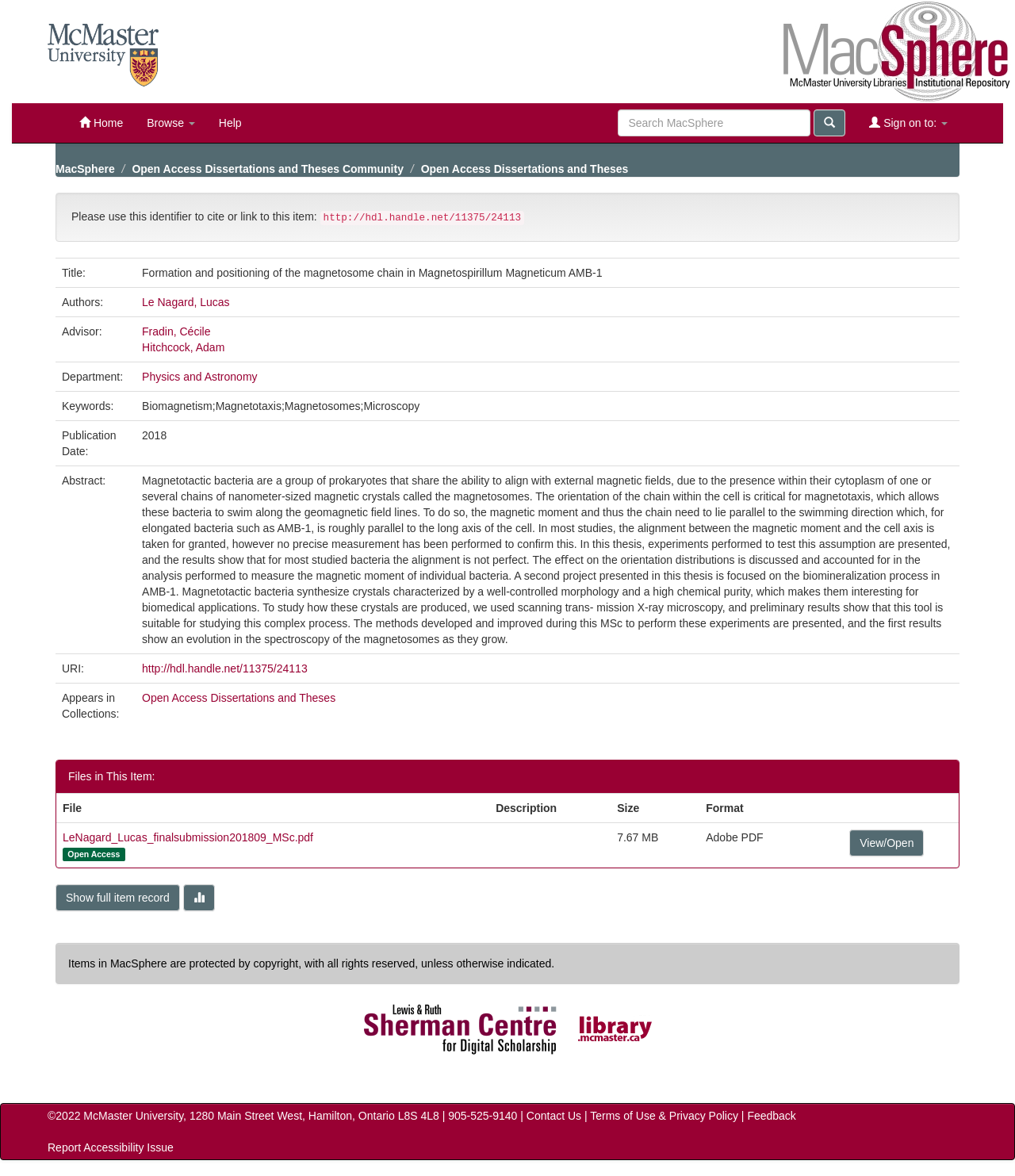What is the format of the file?
Please give a detailed and elaborate answer to the question.

I found the format of the file by looking at the table with the gridcells, where the format is mentioned in the fourth gridcell of the second row.